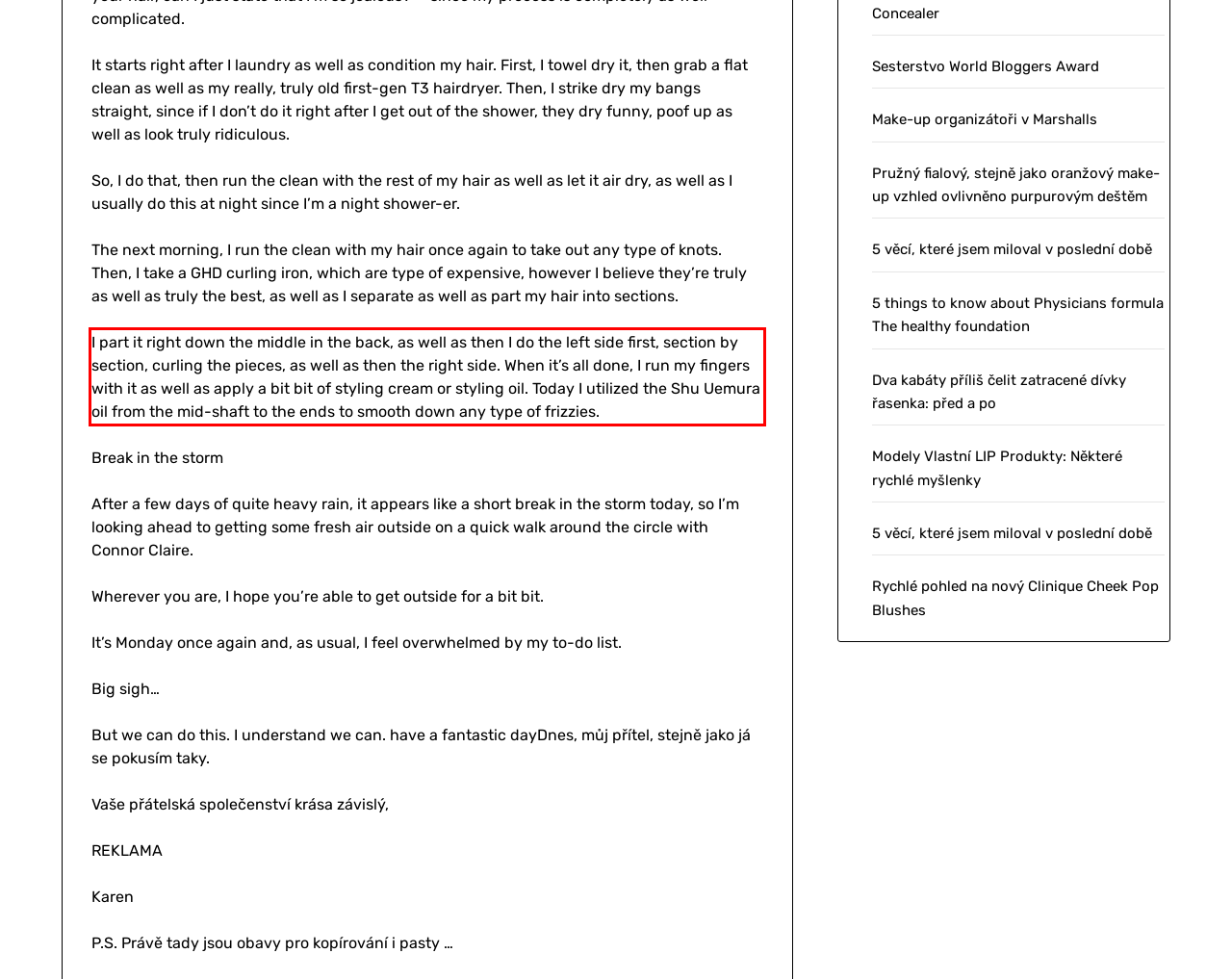You are looking at a screenshot of a webpage with a red rectangle bounding box. Use OCR to identify and extract the text content found inside this red bounding box.

I part it right down the middle in the back, as well as then I do the left side first, section by section, curling the pieces, as well as then the right side. When it’s all done, I run my fingers with it as well as apply a bit bit of styling cream or styling oil. Today I utilized the Shu Uemura oil from the mid-shaft to the ends to smooth down any type of frizzies.